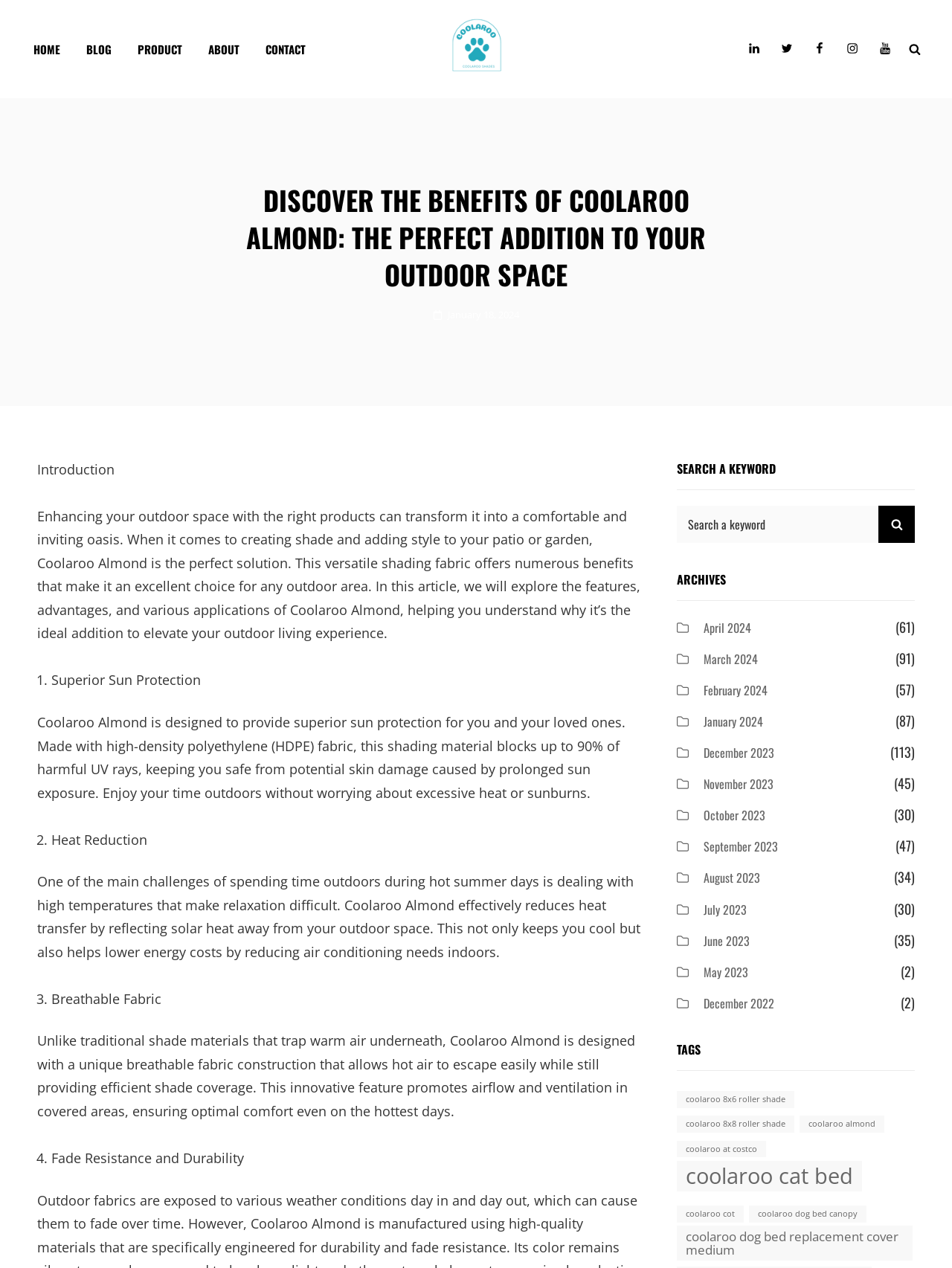Find the bounding box coordinates of the element you need to click on to perform this action: 'Read the article posted on January 18, 2024'. The coordinates should be represented by four float values between 0 and 1, in the format [left, top, right, bottom].

[0.47, 0.243, 0.545, 0.254]